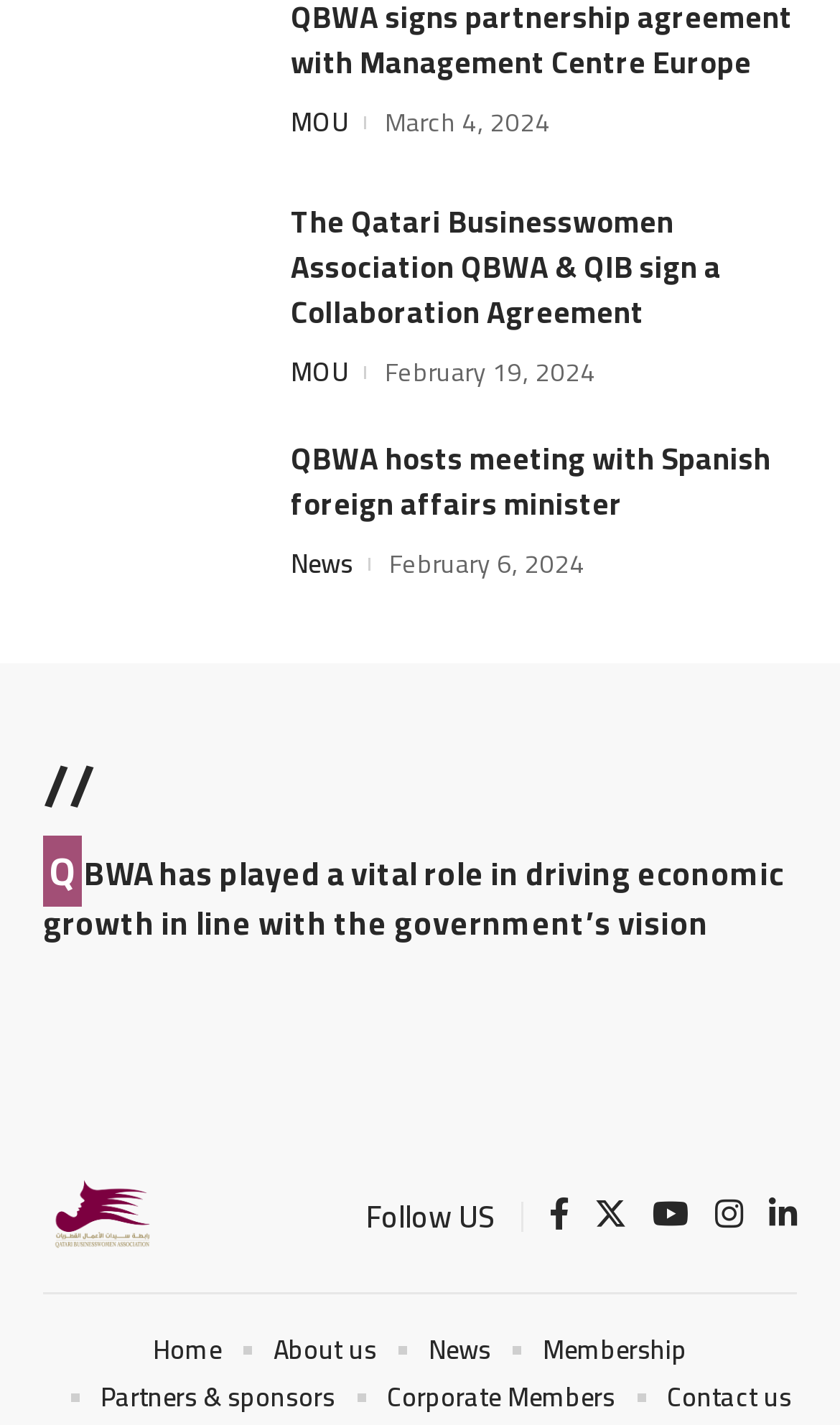Identify the bounding box of the UI element that matches this description: "Corporate Members".

[0.46, 0.964, 0.732, 0.997]